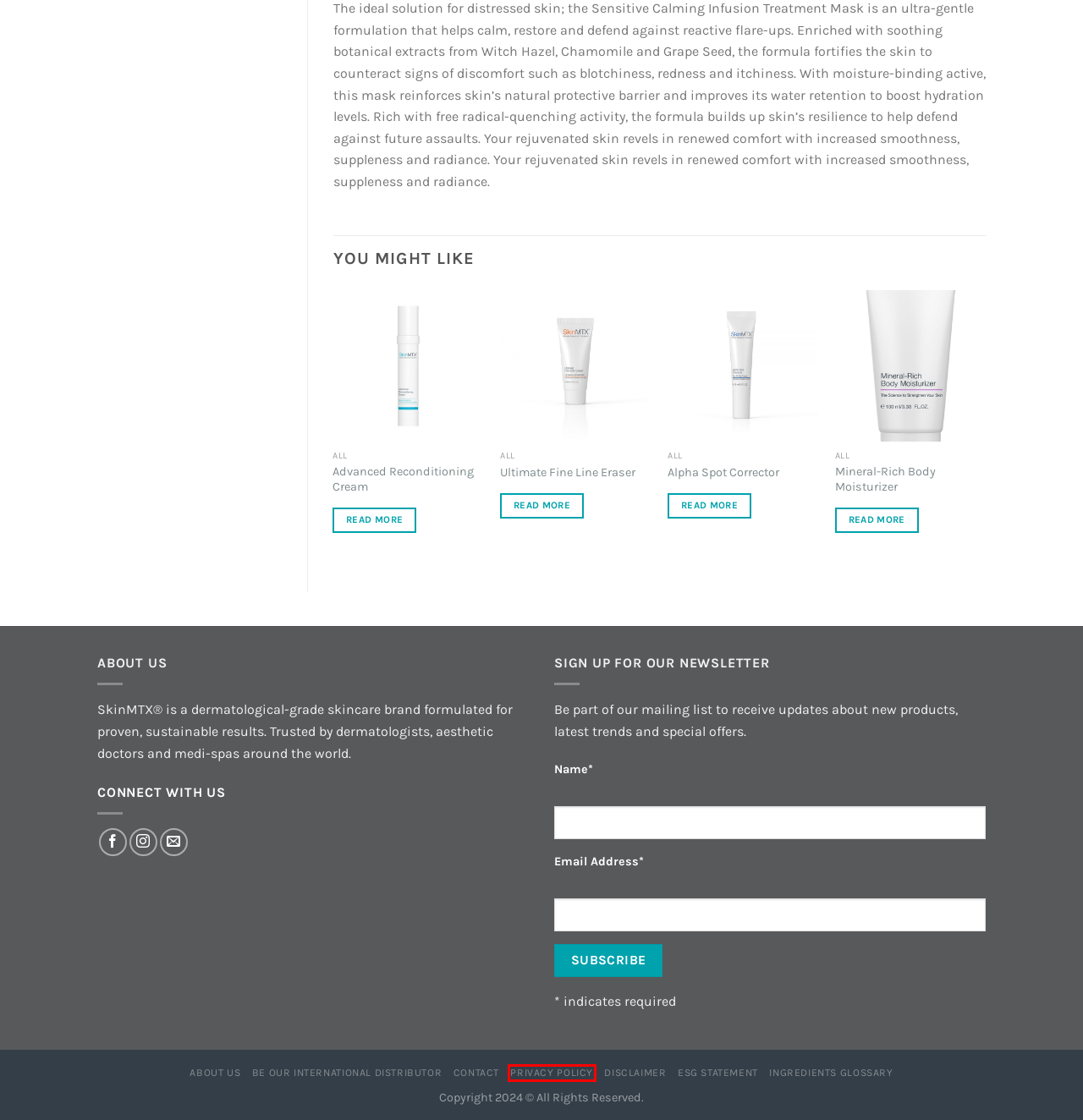You are presented with a screenshot of a webpage containing a red bounding box around an element. Determine which webpage description best describes the new webpage after clicking on the highlighted element. Here are the candidates:
A. Mineral-Rich Body Moisturizer | SkinMTX Mineral-Rich Body Moisturizer
B. Ingredients Glossary | SkinMTX
C. Alpha Spot Corrector | SkinMTX Alpha Spot Corrector Cream
D. ESG Statement | SkinMTX
E. Ultimate Fine Line Eraser | SkinMTX Ultimate Fine Line Eraser
F. Fine Line Eraser Serum | SkinMTX Fine Line Eraser Serum
G. Disclaimer | SkinMTX
H. Privacy Policy | SkinMTX

H